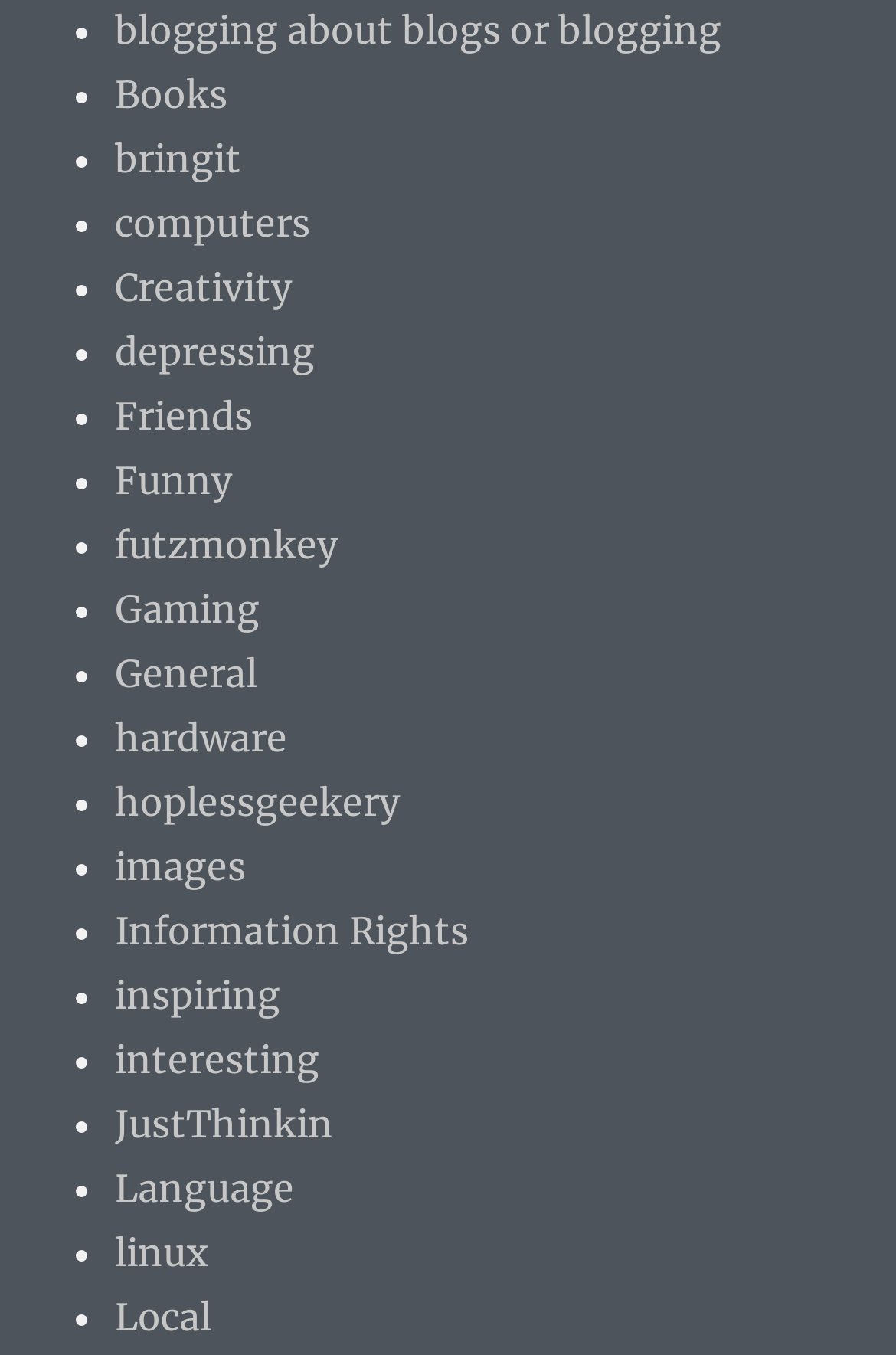Please predict the bounding box coordinates of the element's region where a click is necessary to complete the following instruction: "read about Creativity". The coordinates should be represented by four float numbers between 0 and 1, i.e., [left, top, right, bottom].

[0.128, 0.195, 0.326, 0.229]